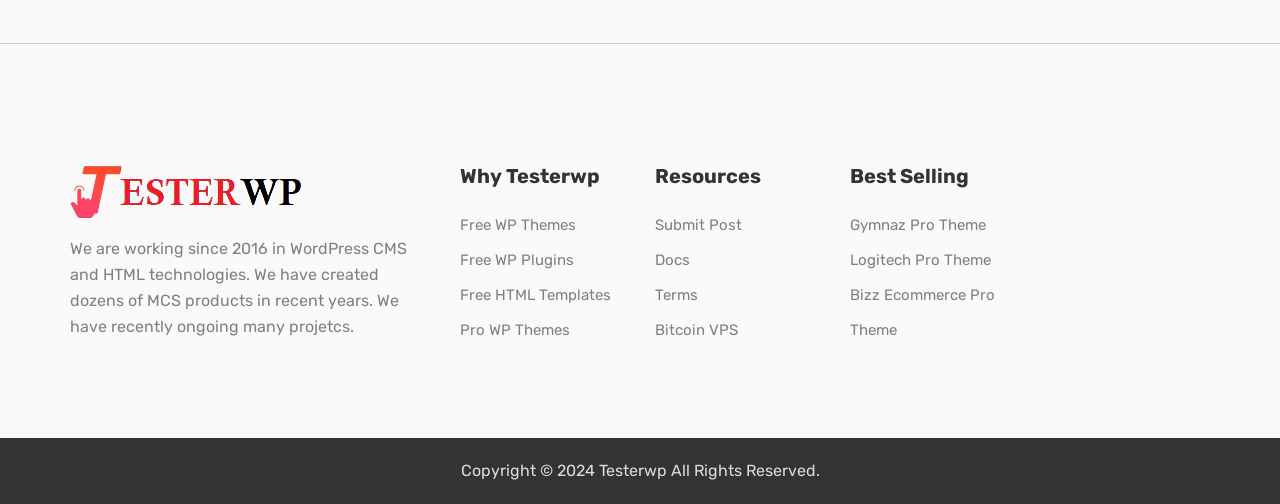Locate the bounding box coordinates of the region to be clicked to comply with the following instruction: "Submit a post". The coordinates must be four float numbers between 0 and 1, in the form [left, top, right, bottom].

[0.512, 0.429, 0.58, 0.465]